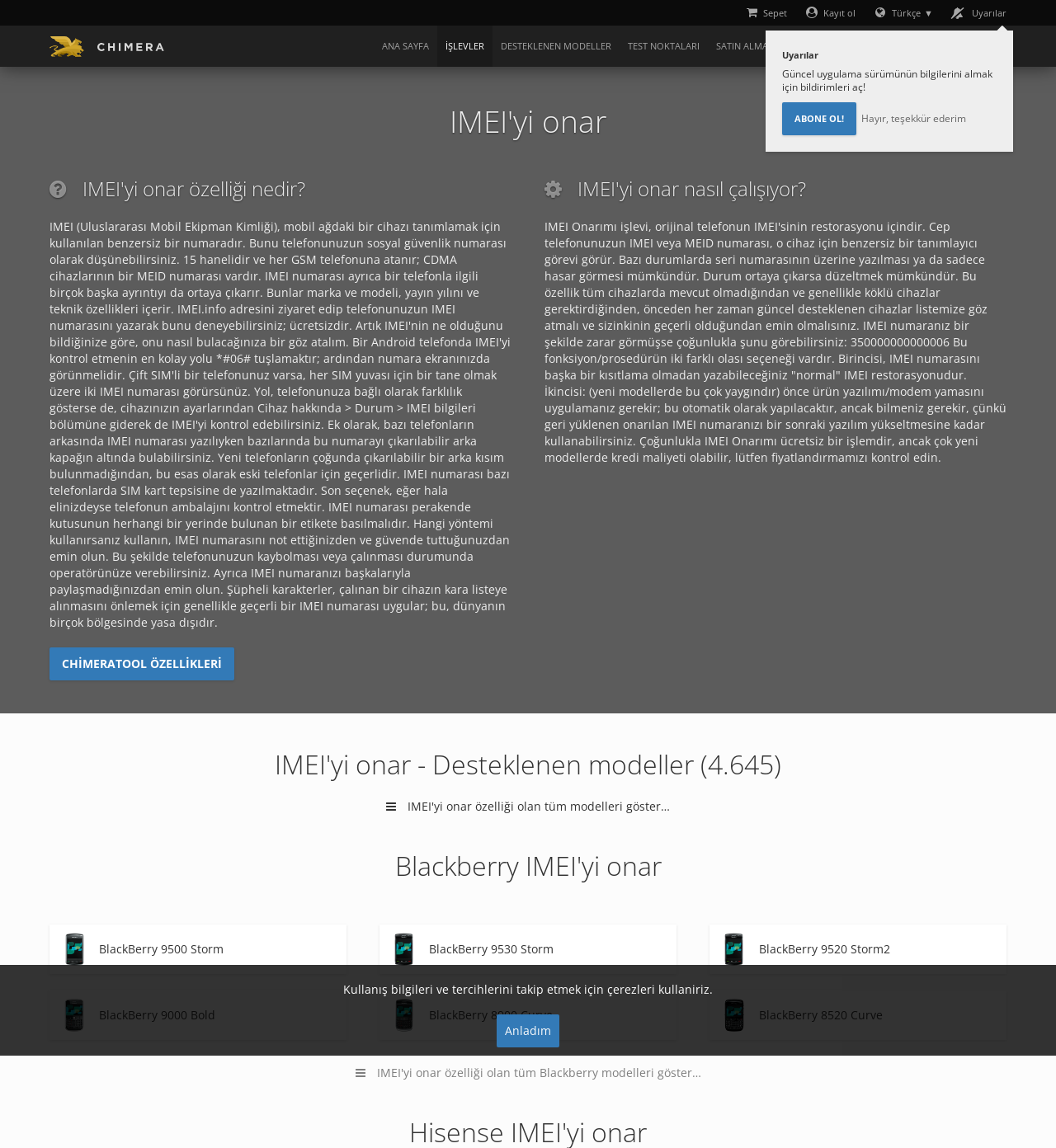Determine the bounding box coordinates of the region to click in order to accomplish the following instruction: "View recent comments". Provide the coordinates as four float numbers between 0 and 1, specifically [left, top, right, bottom].

None